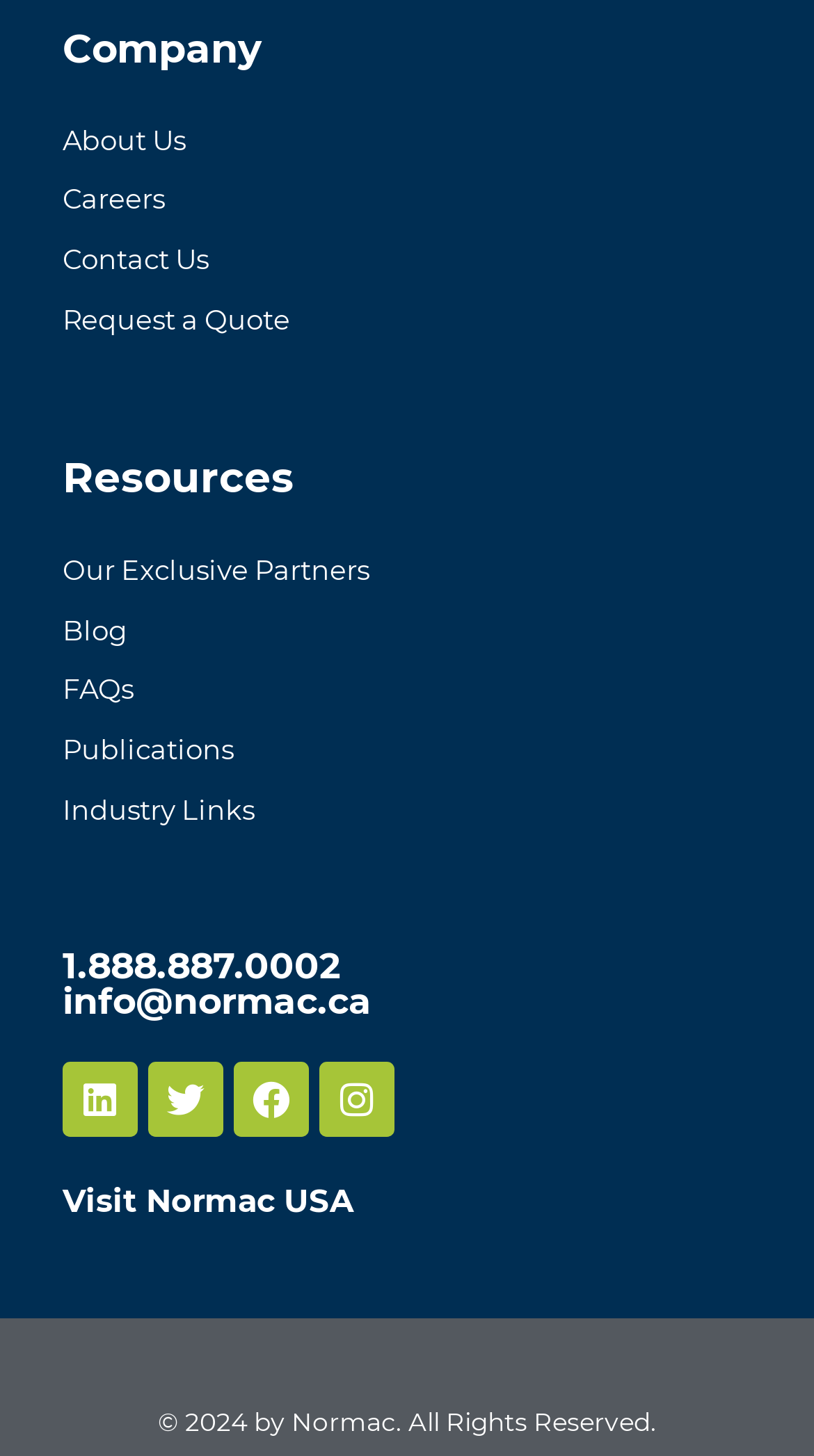Respond concisely with one word or phrase to the following query:
How many social media links are there?

4